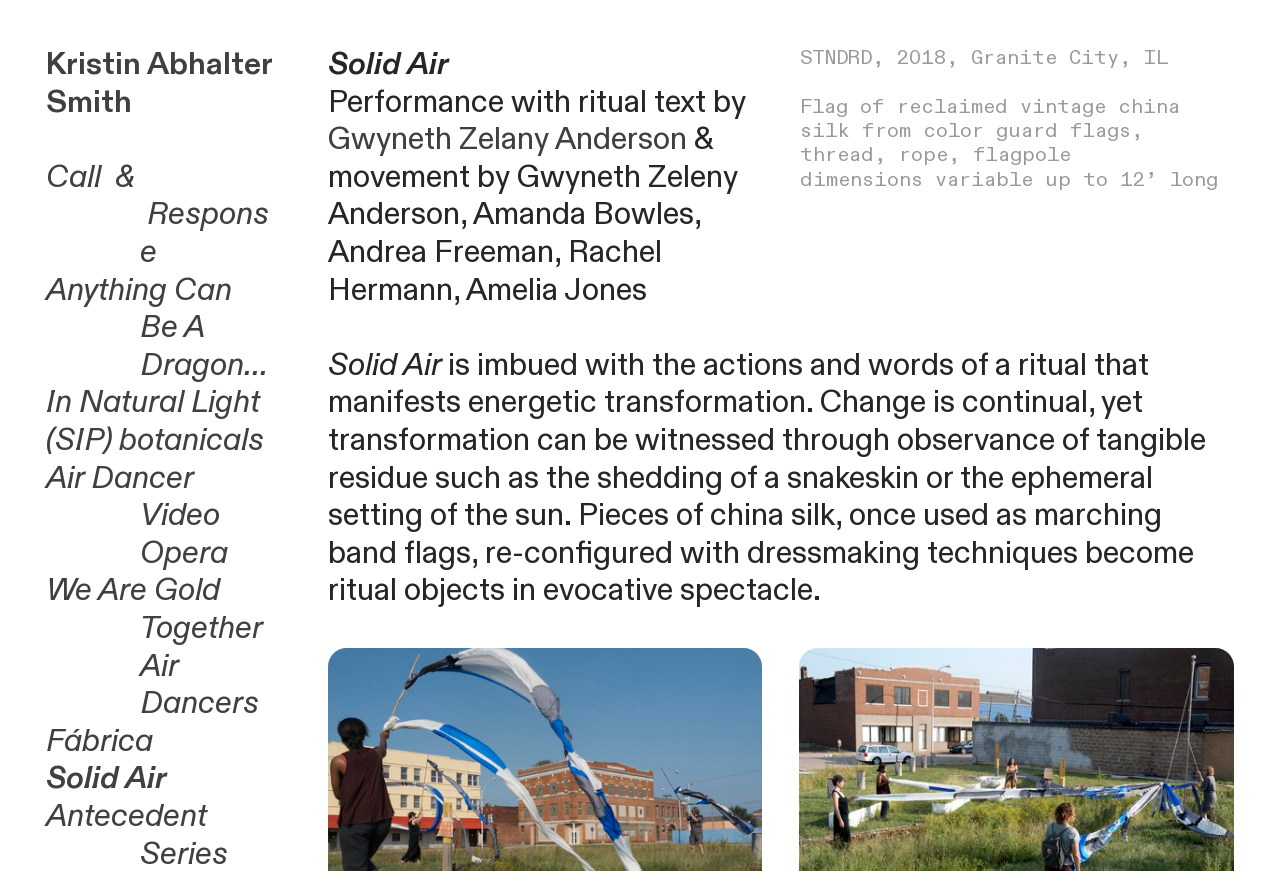What is the maximum length of the 'Solid Air' artwork?
Look at the image and provide a detailed response to the question.

The maximum length of the 'Solid Air' artwork can be found in the StaticText element 'dimensions variable up to 12’ long', which describes the artwork's dimensions.